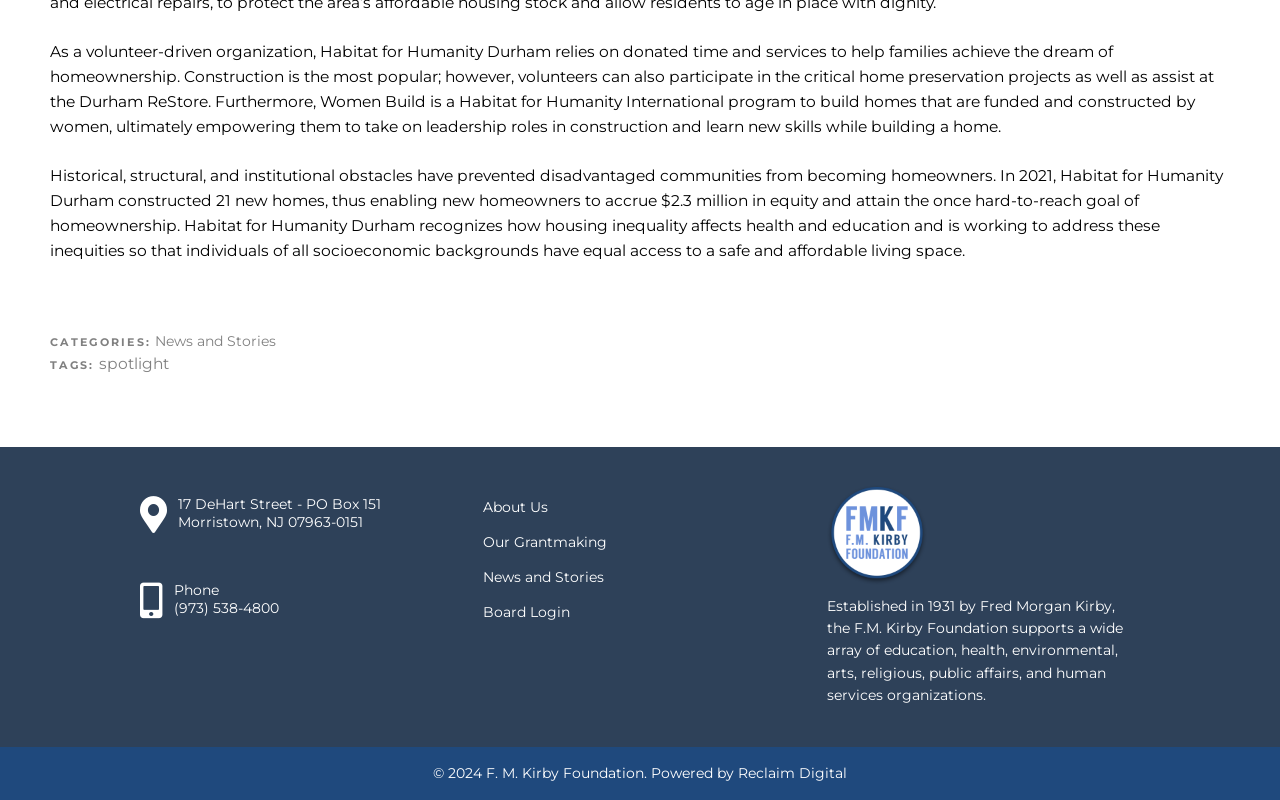Pinpoint the bounding box coordinates of the element you need to click to execute the following instruction: "Explore the F.M. Kirby Foundation". The bounding box should be represented by four float numbers between 0 and 1, in the format [left, top, right, bottom].

[0.646, 0.61, 0.724, 0.632]